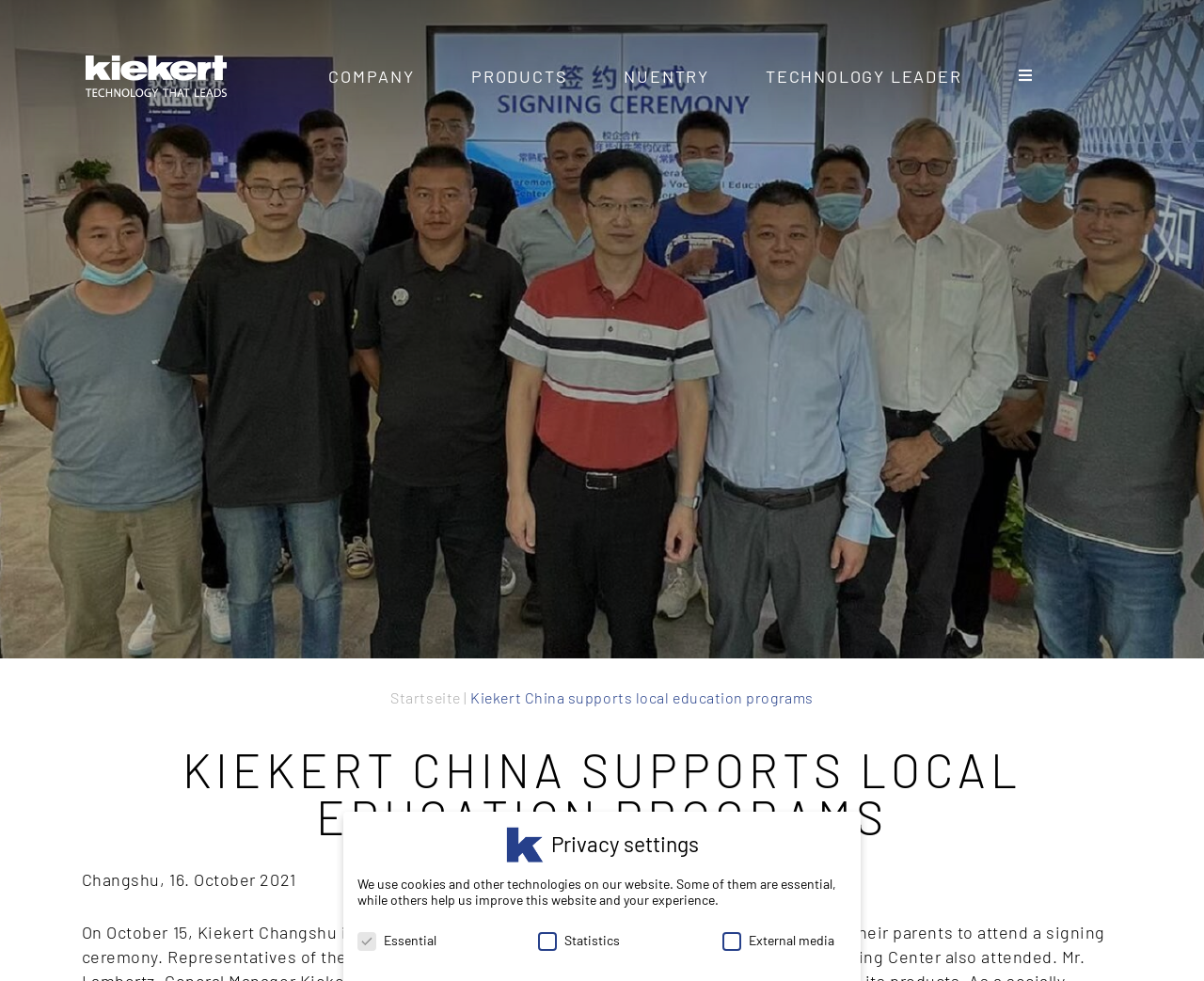Is the 'Essential' cookie enabled by default?
Look at the image and respond to the question as thoroughly as possible.

The 'Essential' cookie is located in the 'Privacy settings' section, and it is a checkbox that is checked by default. This means that the 'Essential' cookie is enabled by default.